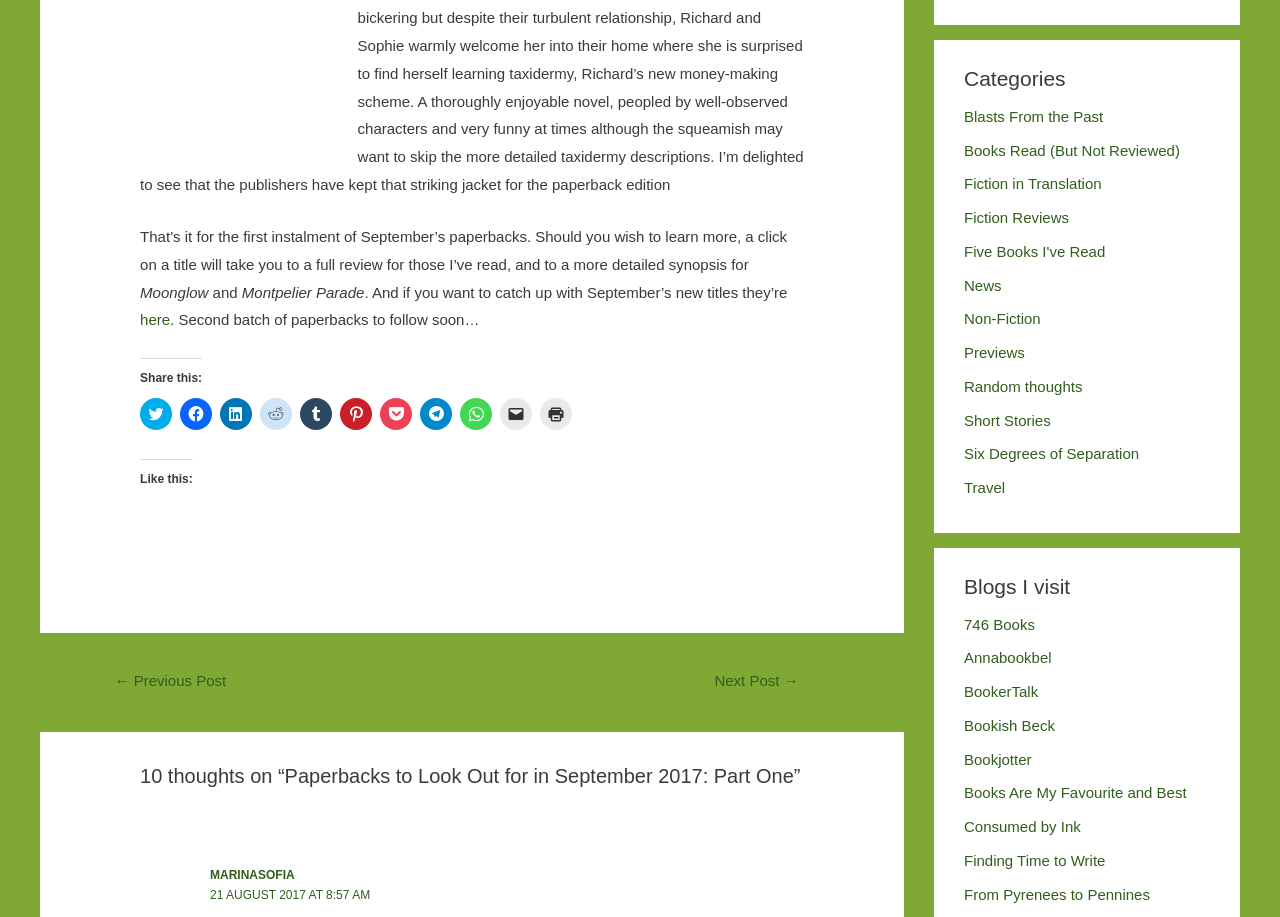Locate the UI element described by Books Read (But Not Reviewed) in the provided webpage screenshot. Return the bounding box coordinates in the format (top-left x, top-left y, bottom-right x, bottom-right y), ensuring all values are between 0 and 1.

[0.753, 0.154, 0.922, 0.173]